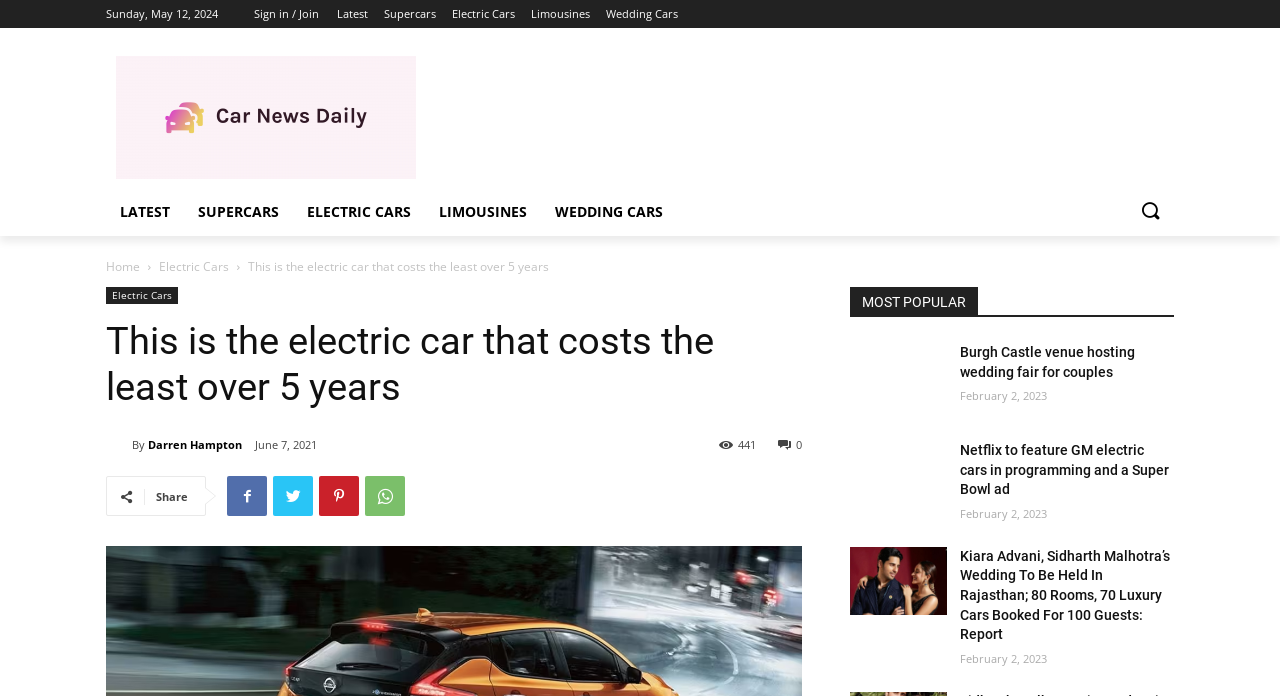Find and provide the bounding box coordinates for the UI element described with: "Electric Cars".

[0.229, 0.27, 0.332, 0.339]